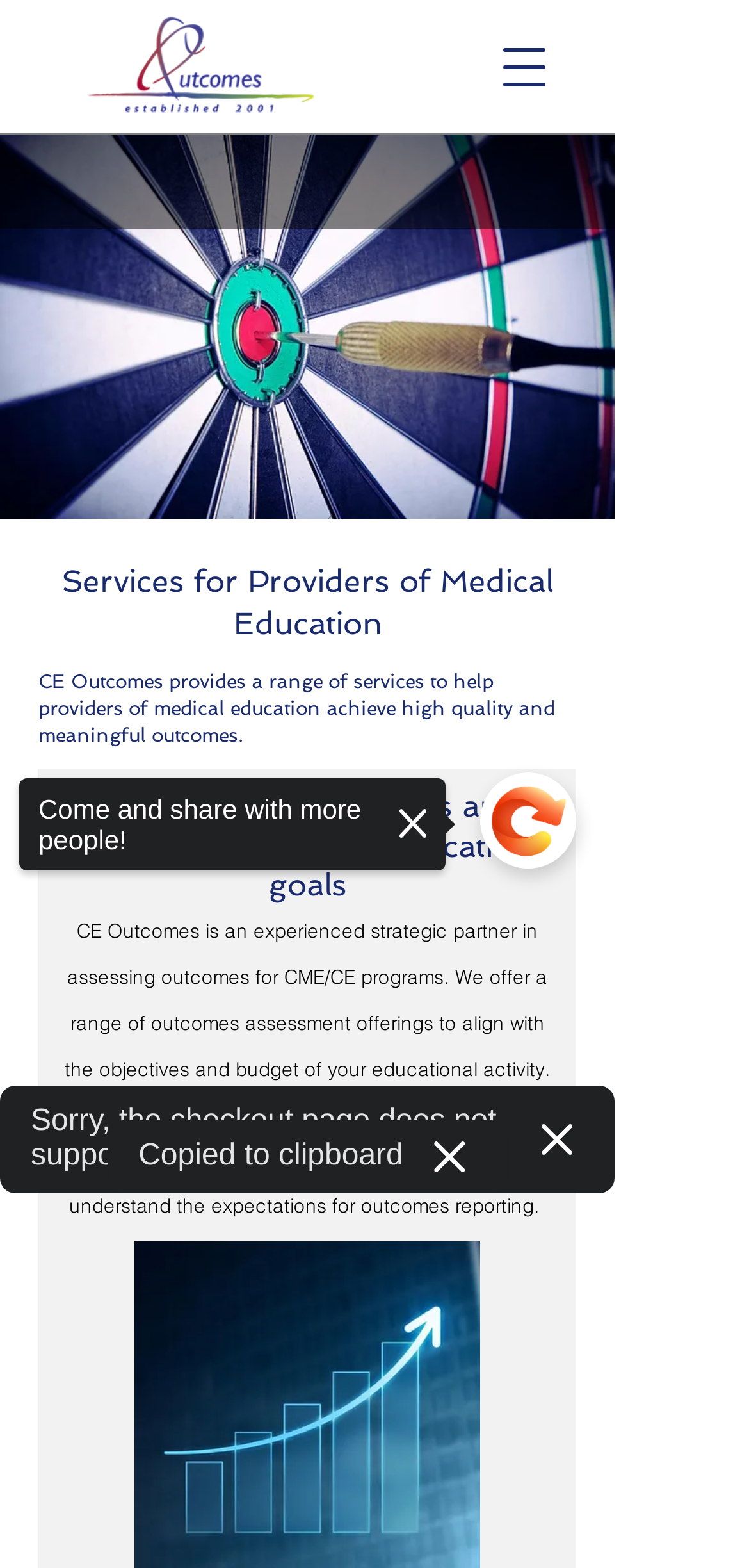What is the purpose of the button on the top right corner?
Please provide a single word or phrase answer based on the image.

Open navigation menu